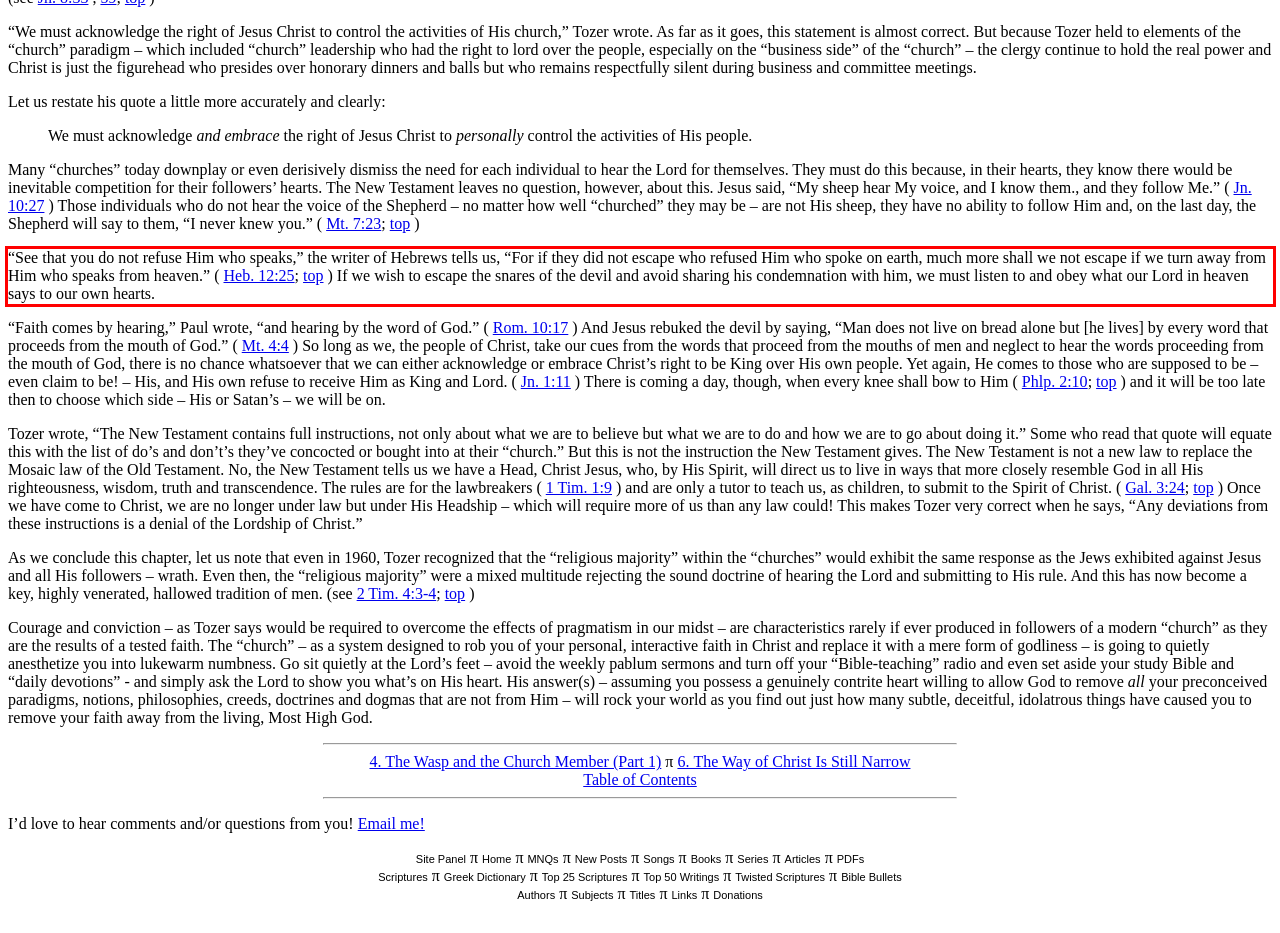You have a screenshot with a red rectangle around a UI element. Recognize and extract the text within this red bounding box using OCR.

“See that you do not refuse Him who speaks,” the writer of Hebrews tells us, “For if they did not escape who refused Him who spoke on earth, much more shall we not escape if we turn away from Him who speaks from heaven.” ( Heb. 12:25; top ) If we wish to escape the snares of the devil and avoid sharing his condemnation with him, we must listen to and obey what our Lord in heaven says to our own hearts.